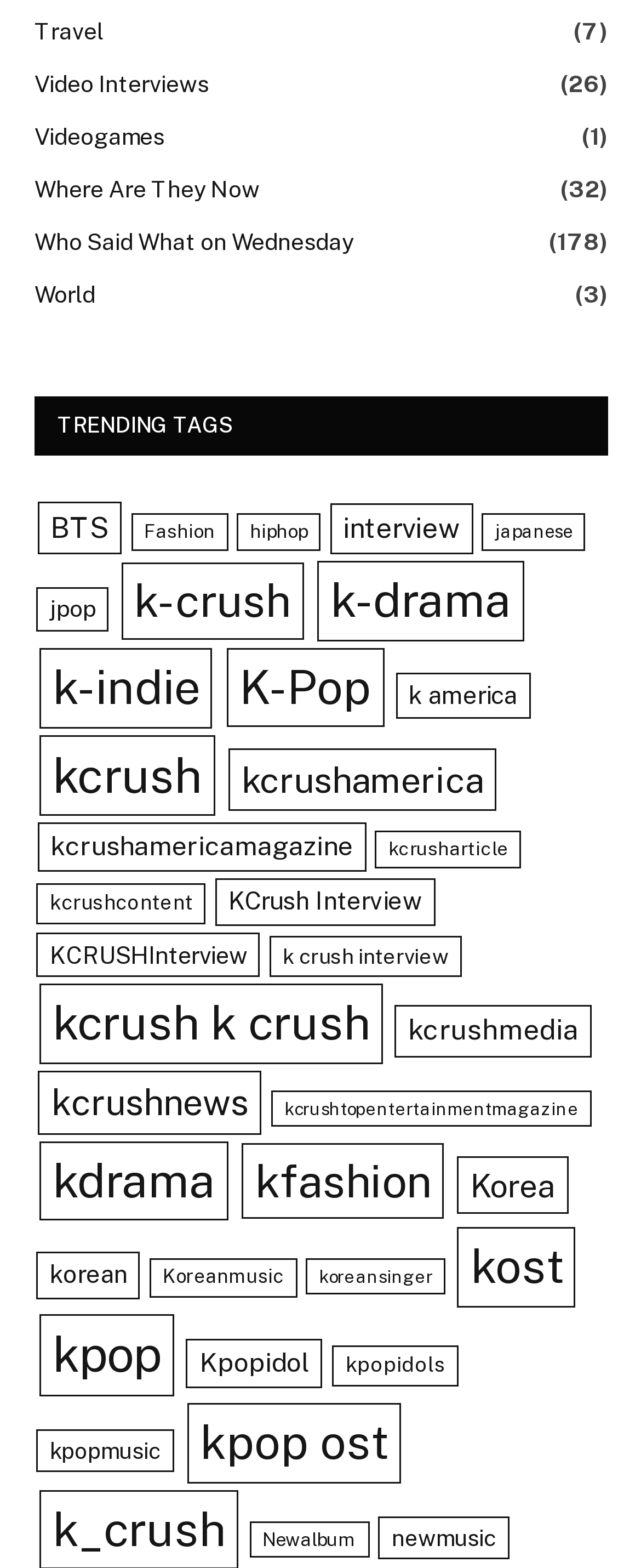Use a single word or phrase to answer the question: 
What is the category with the fewest items?

Newalbum